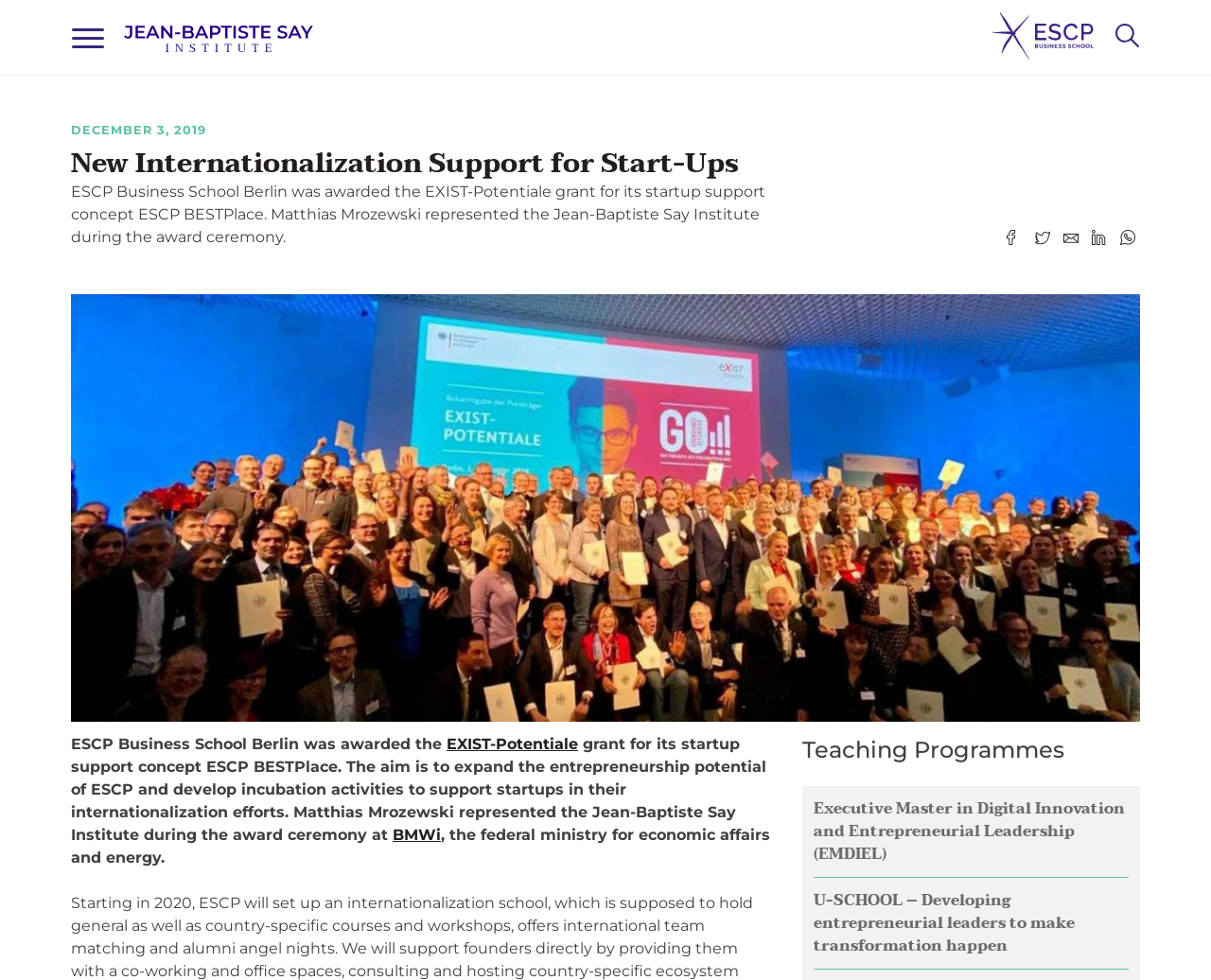Can you identify the bounding box coordinates of the clickable region needed to carry out this instruction: 'Share on Facebook'? The coordinates should be four float numbers within the range of 0 to 1, stated as [left, top, right, bottom].

[0.831, 0.234, 0.847, 0.252]